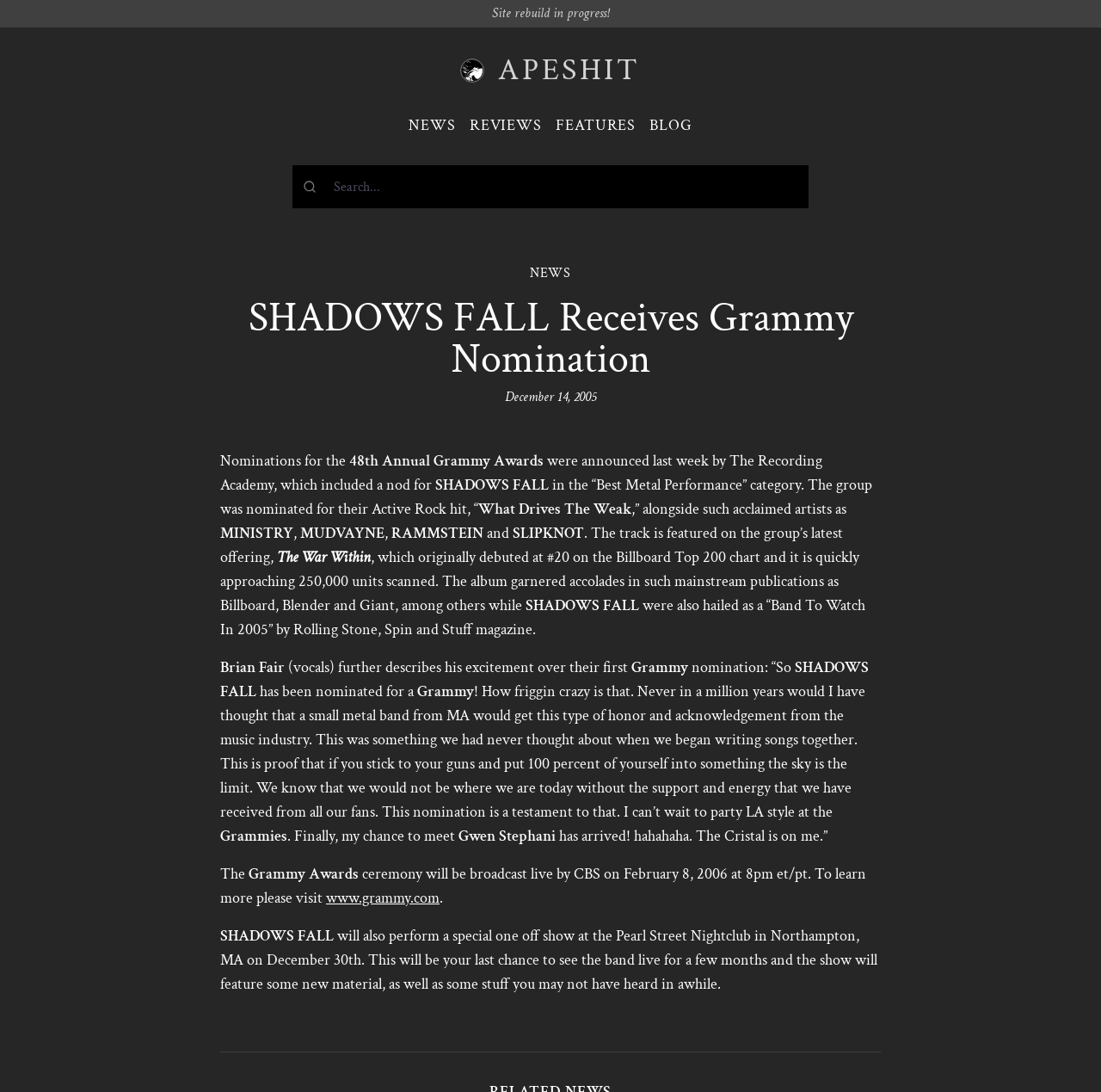Highlight the bounding box coordinates of the element you need to click to perform the following instruction: "Visit www.grammy.com."

[0.296, 0.813, 0.399, 0.831]